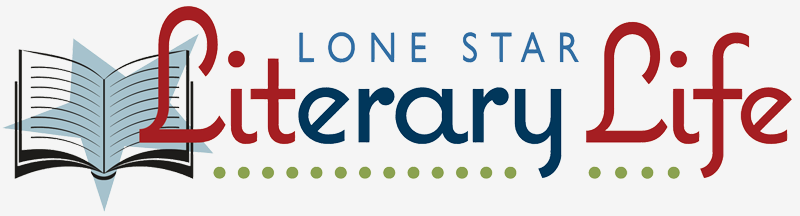Using the elements shown in the image, answer the question comprehensively: What does the opened book symbolize?

The logo features an opened book, which is a common symbol associated with literature and storytelling, reflecting the publication's focus on books and literary events.